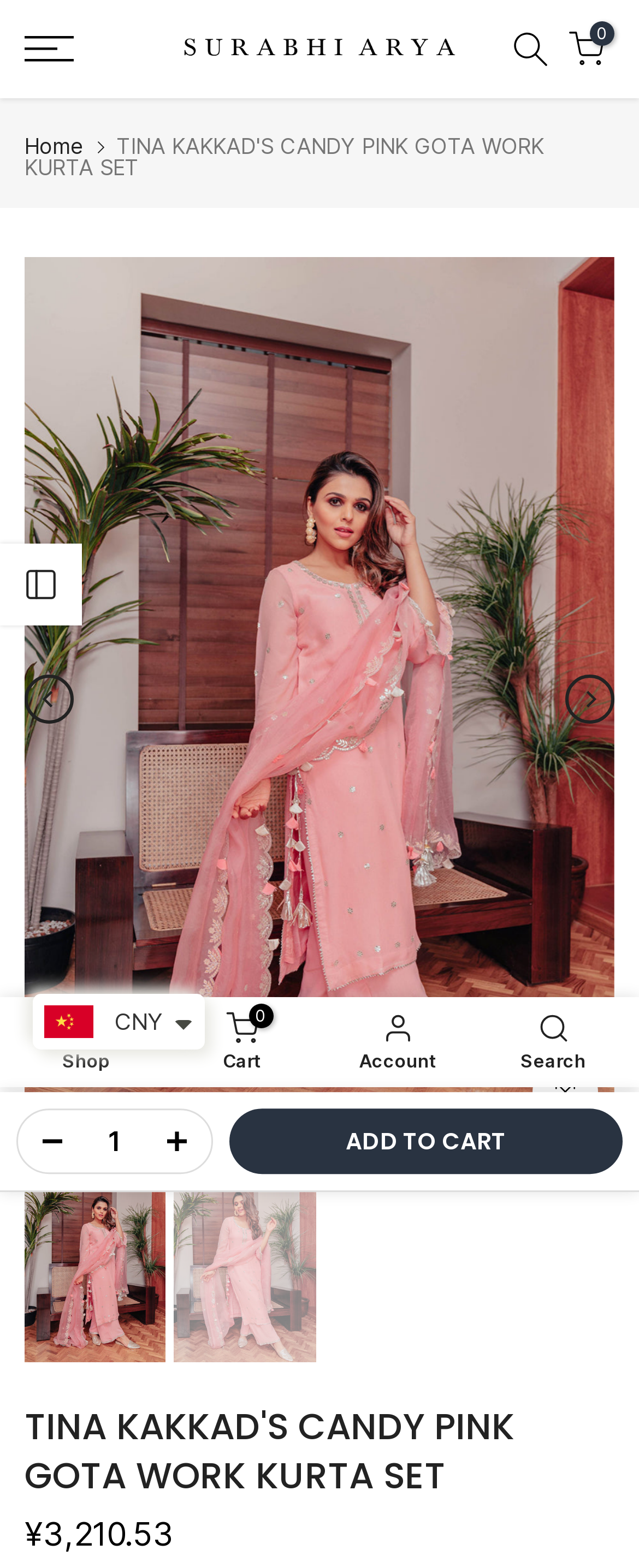Locate the bounding box coordinates of the item that should be clicked to fulfill the instruction: "Click the 'Previous' button".

[0.038, 0.43, 0.115, 0.462]